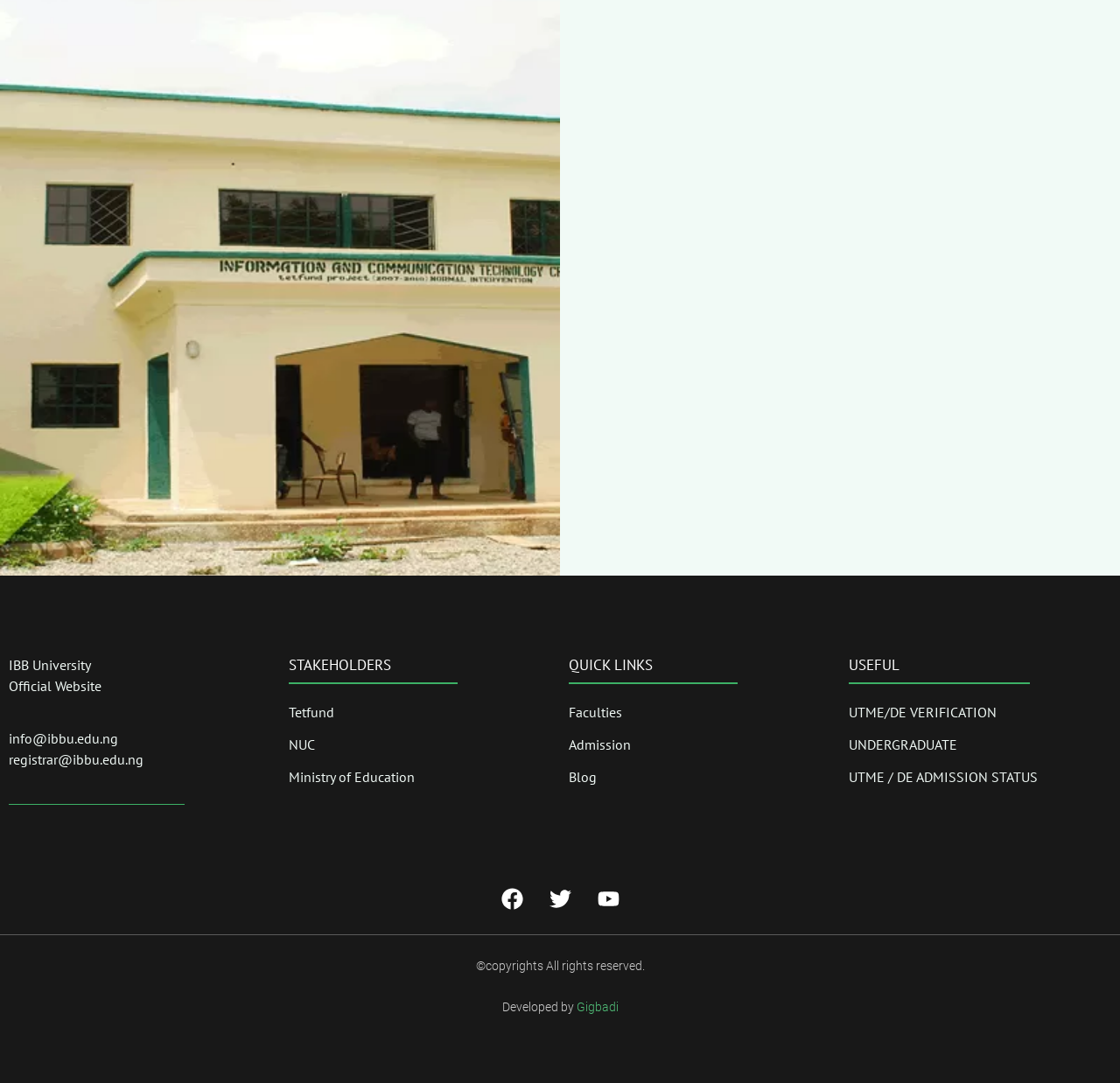Please indicate the bounding box coordinates of the element's region to be clicked to achieve the instruction: "go to Faculties page". Provide the coordinates as four float numbers between 0 and 1, i.e., [left, top, right, bottom].

[0.508, 0.648, 0.727, 0.667]